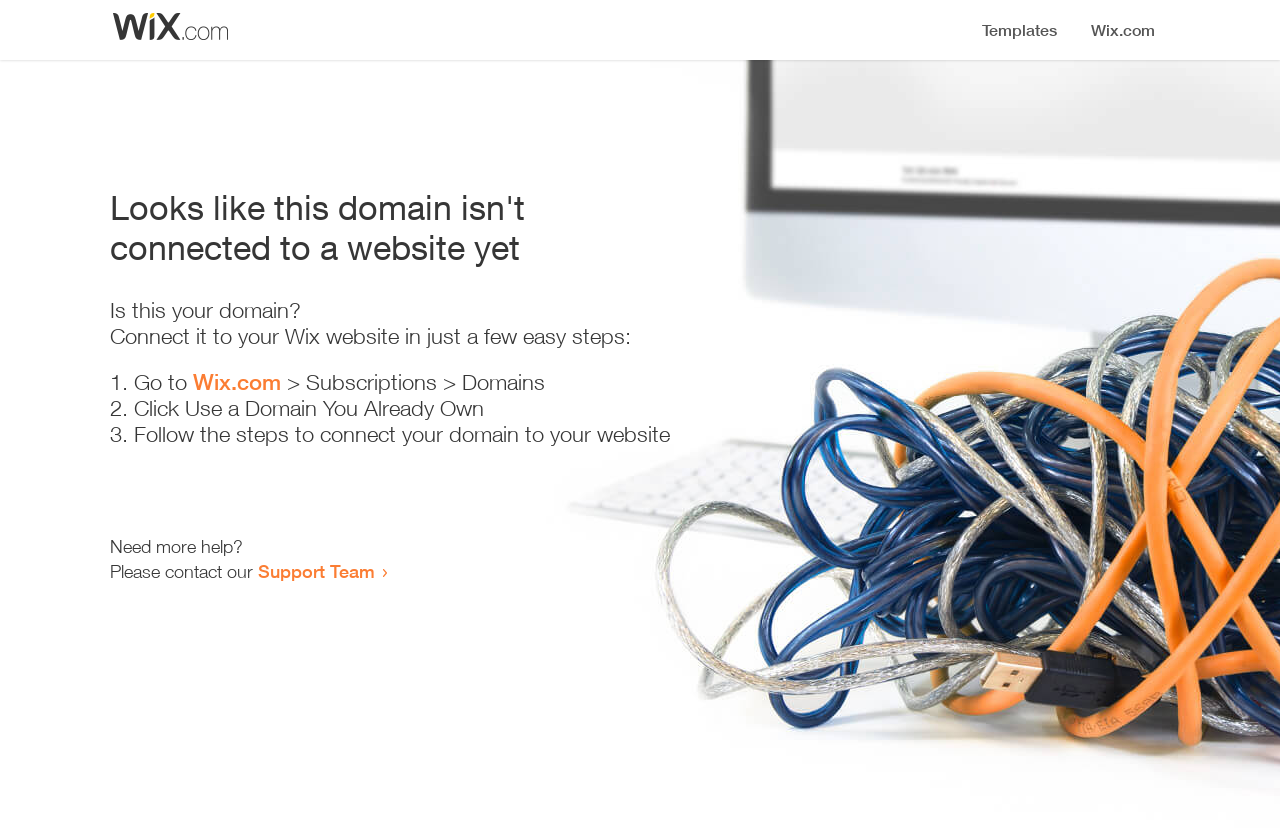Find and provide the bounding box coordinates for the UI element described with: "Wix.com".

[0.151, 0.442, 0.22, 0.473]